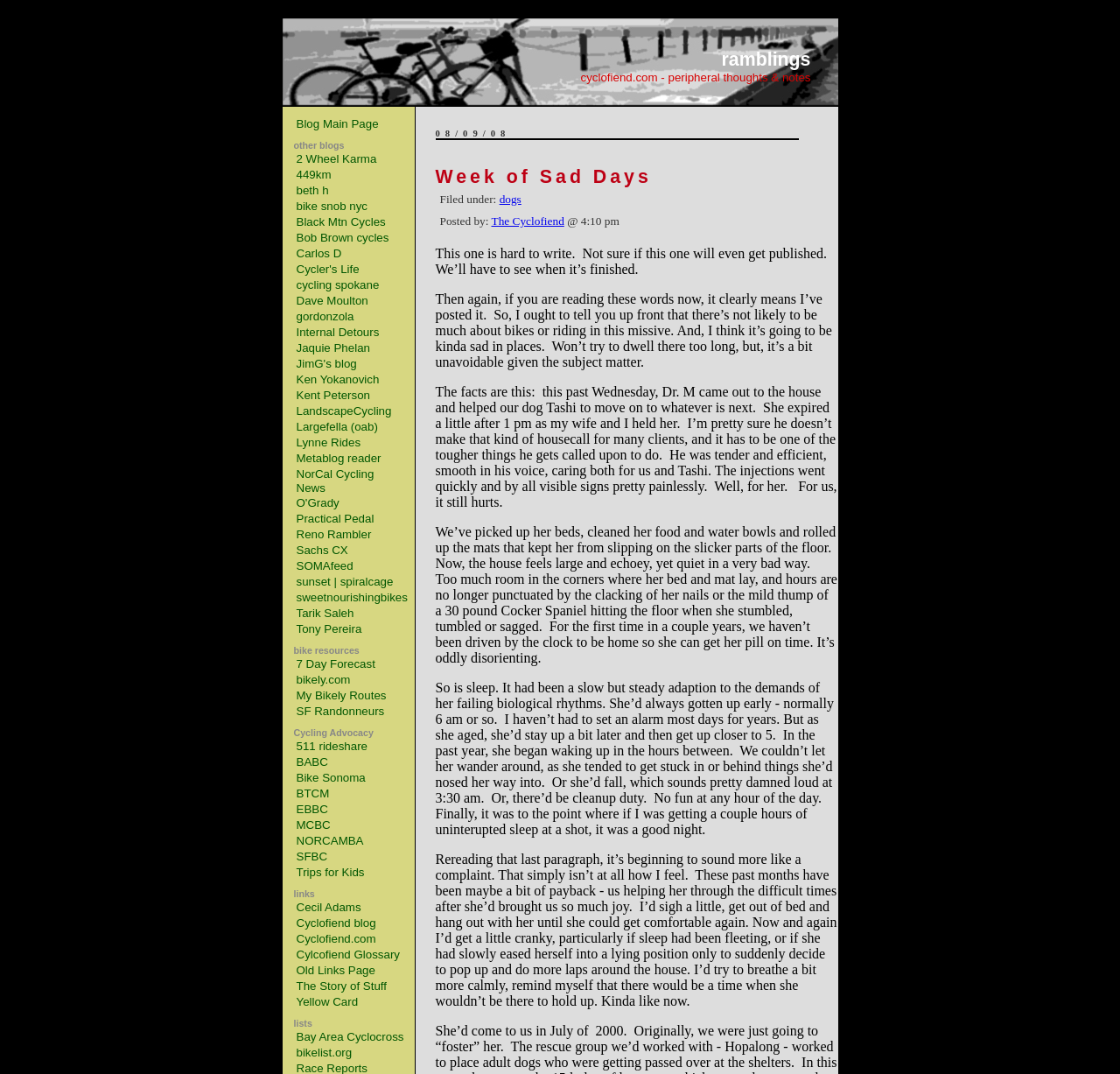Could you locate the bounding box coordinates for the section that should be clicked to accomplish this task: "read the post 'Week of Sad Days'".

[0.389, 0.155, 0.582, 0.174]